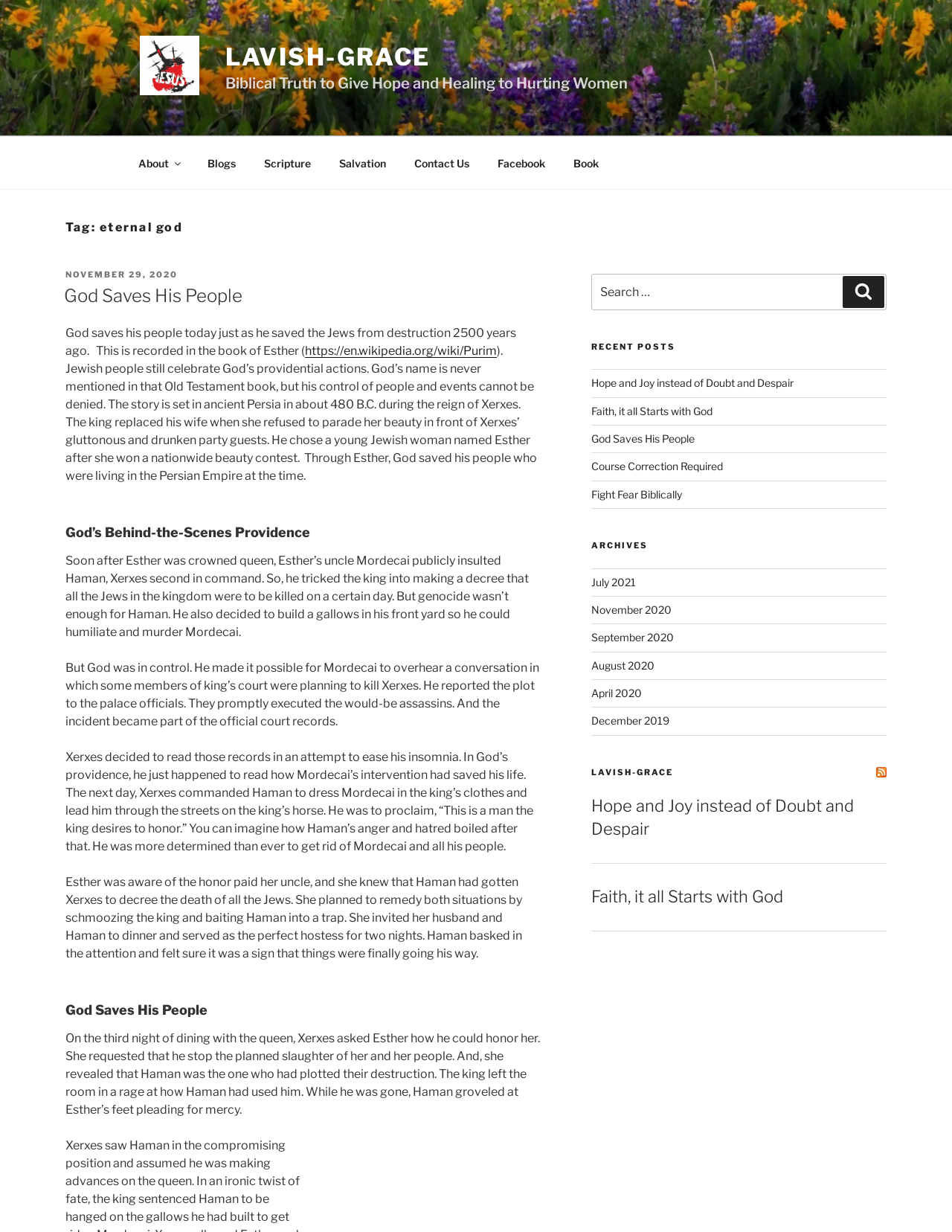Please identify the bounding box coordinates of the region to click in order to complete the task: "Click the 'About' link". The coordinates must be four float numbers between 0 and 1, specified as [left, top, right, bottom].

[0.131, 0.117, 0.202, 0.147]